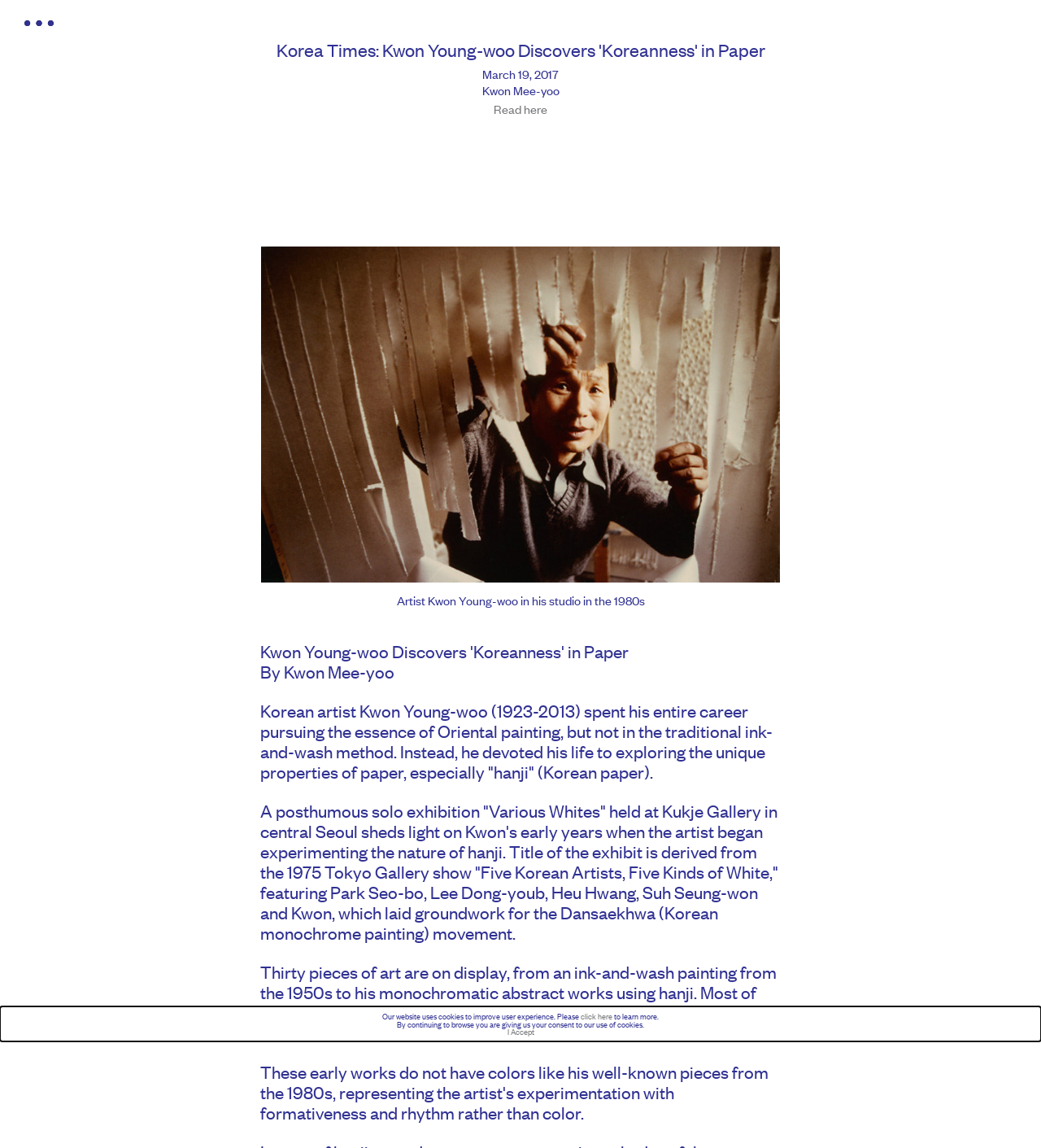Give a full account of the webpage's elements and their arrangement.

The webpage is about an article from the Korea Times, titled "Kwon Young-woo Discovers 'Koreanness' in Paper". At the top left, there is a button for main navigation toggle, accompanied by a small image. Below this, there are three headings: the title of the article, the date "March 19, 2017", and the author's name "Kwon Mee-yoo". 

To the right of the author's name, there is a link "Read here". Below the headings, there is a large figure that takes up most of the width of the page. Above the figure, there is a caption "Artist Kwon Young-woo in his studio in the 1980s". 

The main content of the article is divided into three paragraphs. The first paragraph is written by Kwon Mee-yoo and introduces the Korean artist Kwon Young-woo, who spent his career exploring the unique properties of paper, especially "hanji" (Korean paper). The second paragraph describes a posthumous solo exhibition "Various Whites" held at Kukje Gallery, which showcases Kwon's early years of experimenting with hanji. The third paragraph provides more context about the exhibition and its relation to the Dansaekhwa (Korean monochrome painting) movement.

At the very bottom of the page, there is a notification about the website's use of cookies, with links to learn more and to accept the terms.